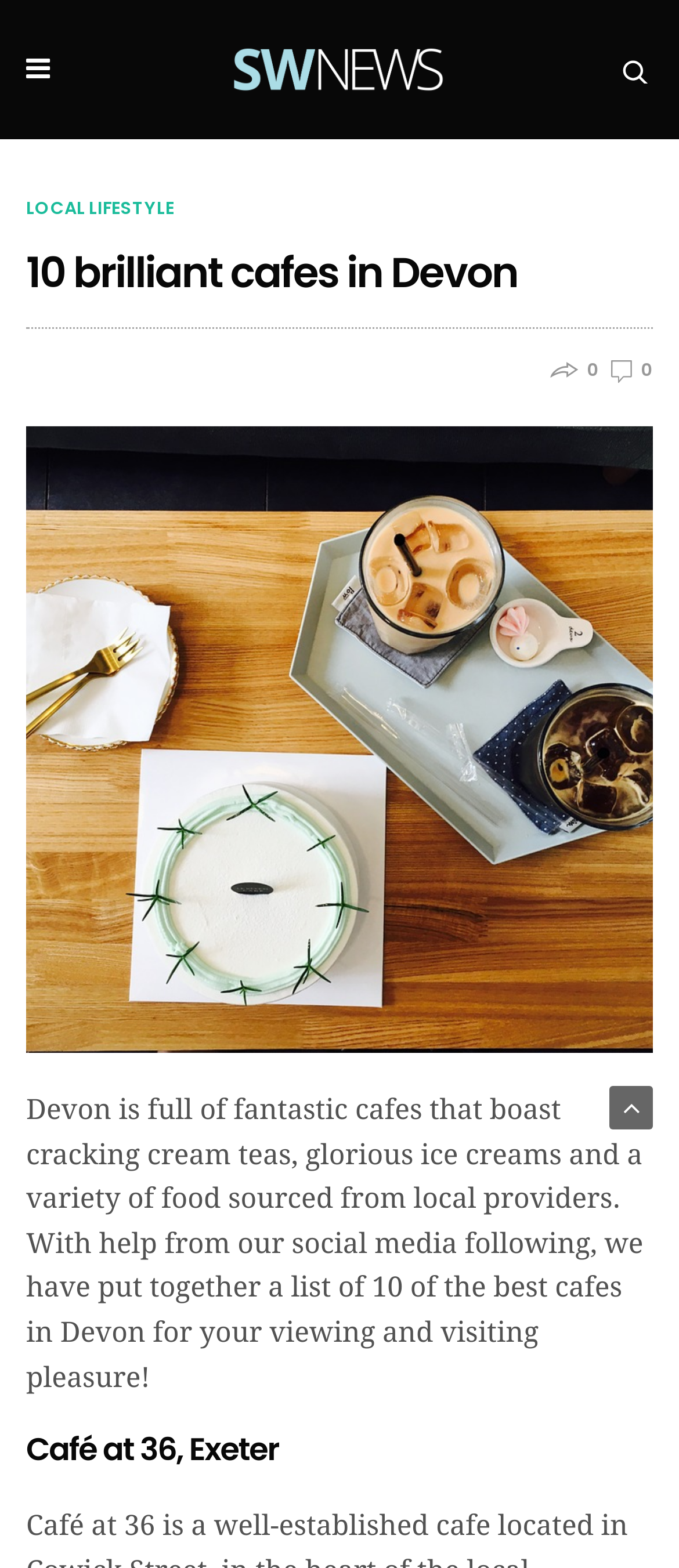Find the bounding box coordinates corresponding to the UI element with the description: "RSS". The coordinates should be formatted as [left, top, right, bottom], with values as floats between 0 and 1.

None